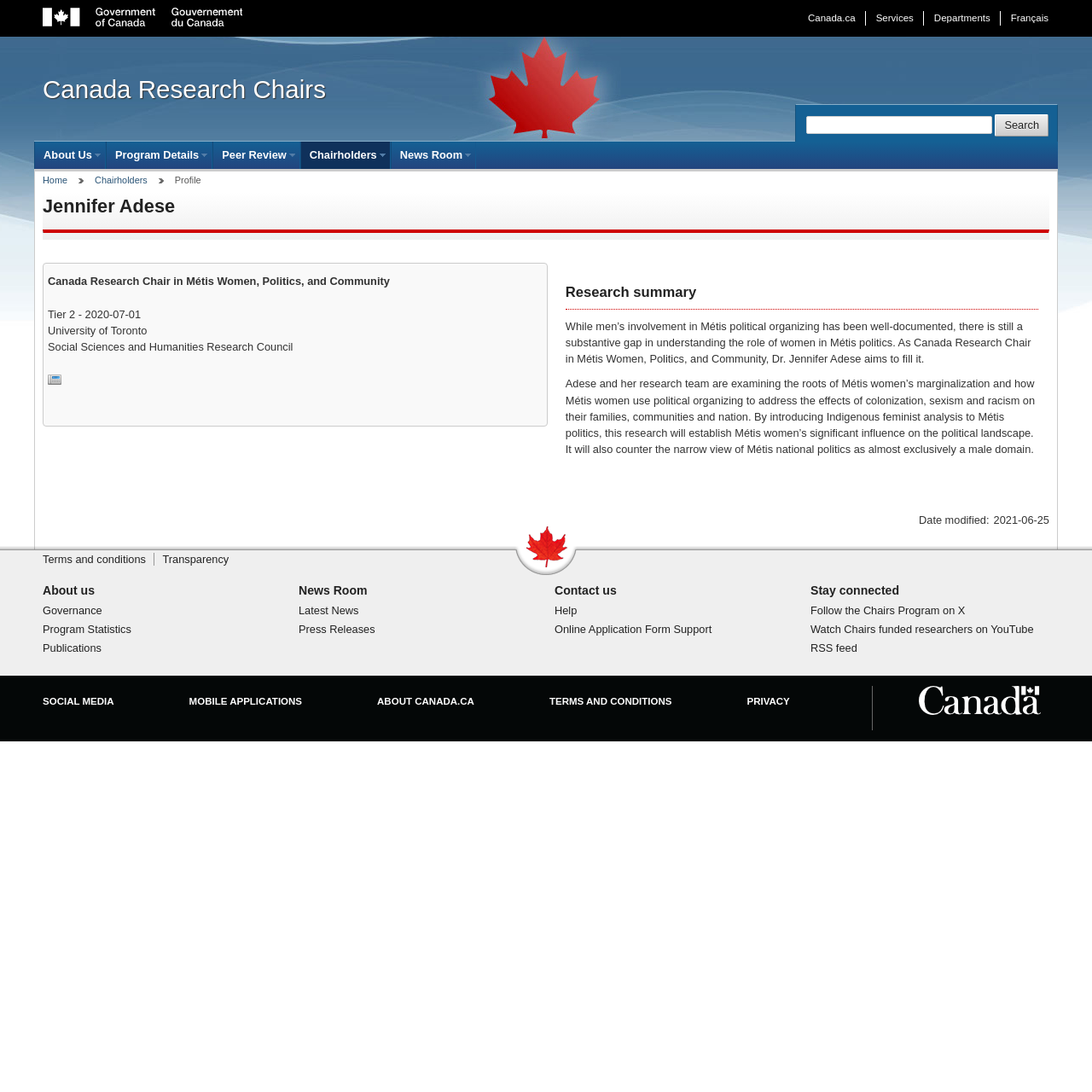What is the research focus of Dr. Jennifer Adese?
Refer to the screenshot and respond with a concise word or phrase.

Métis Women, Politics, and Community